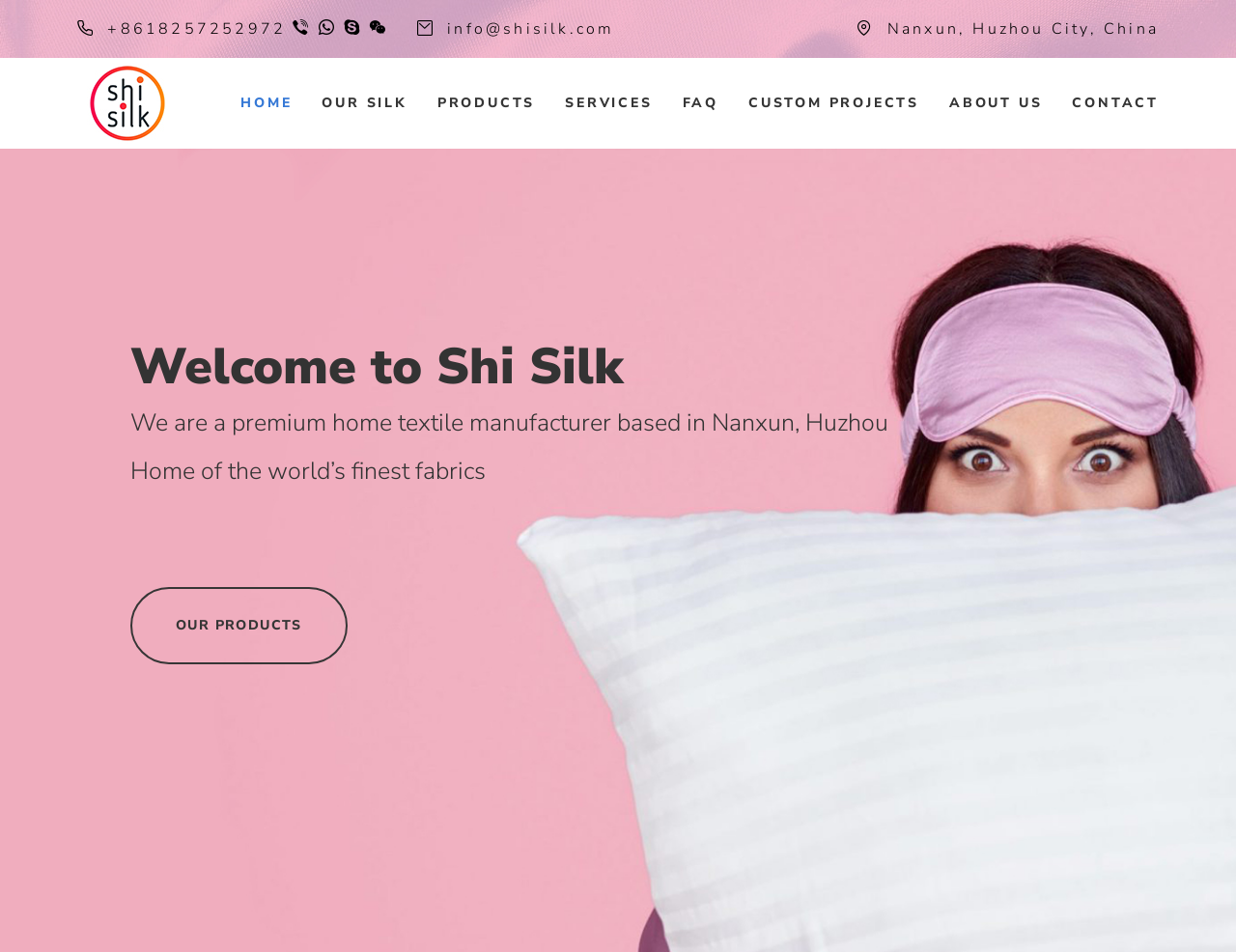Identify the bounding box coordinates necessary to click and complete the given instruction: "click the ShiSilk logo".

[0.07, 0.066, 0.136, 0.151]